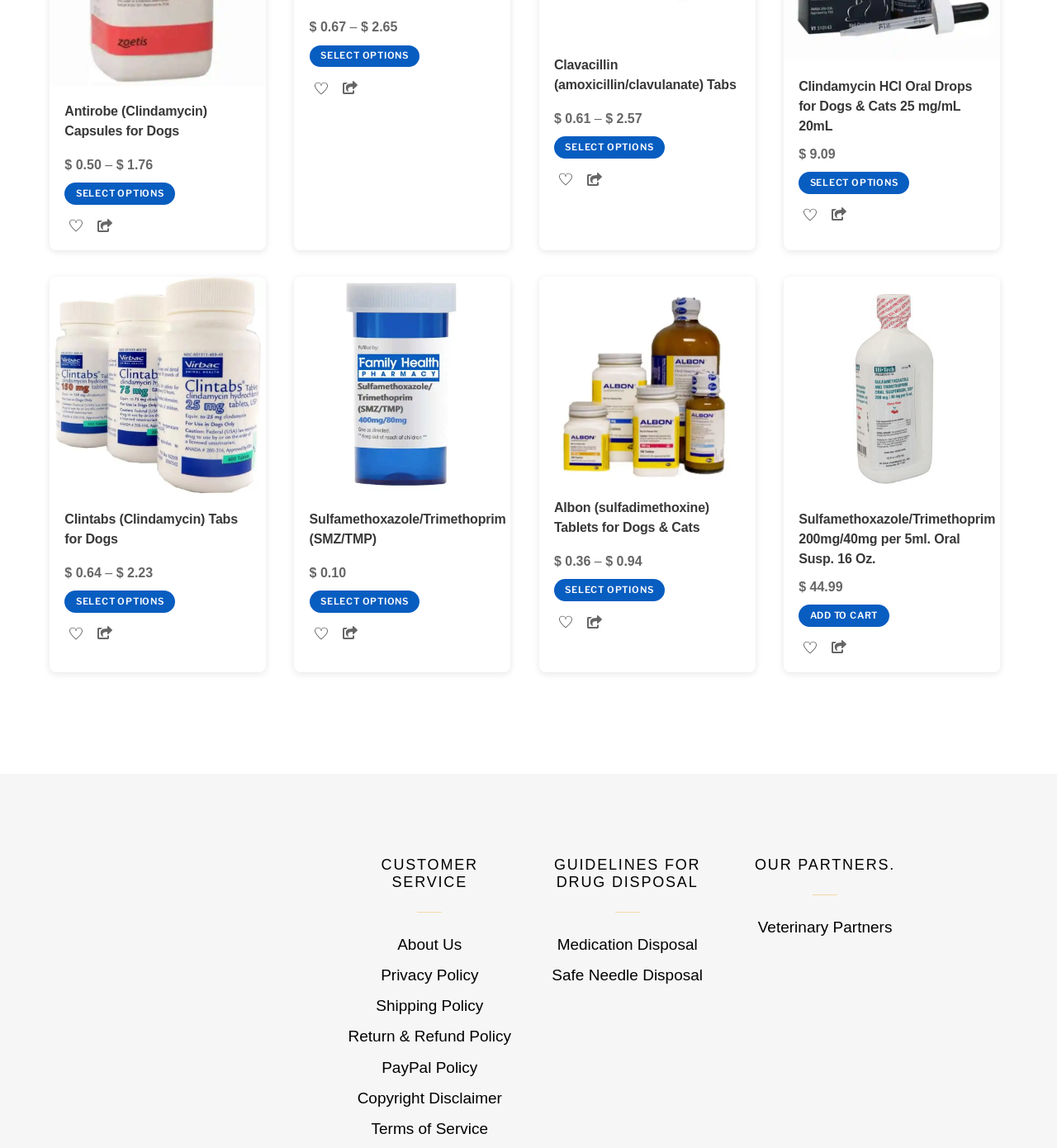Locate the bounding box coordinates for the element described below: "Clintabs (Clindamycin) Tabs for Dogs". The coordinates must be four float values between 0 and 1, formatted as [left, top, right, bottom].

[0.061, 0.456, 0.225, 0.485]